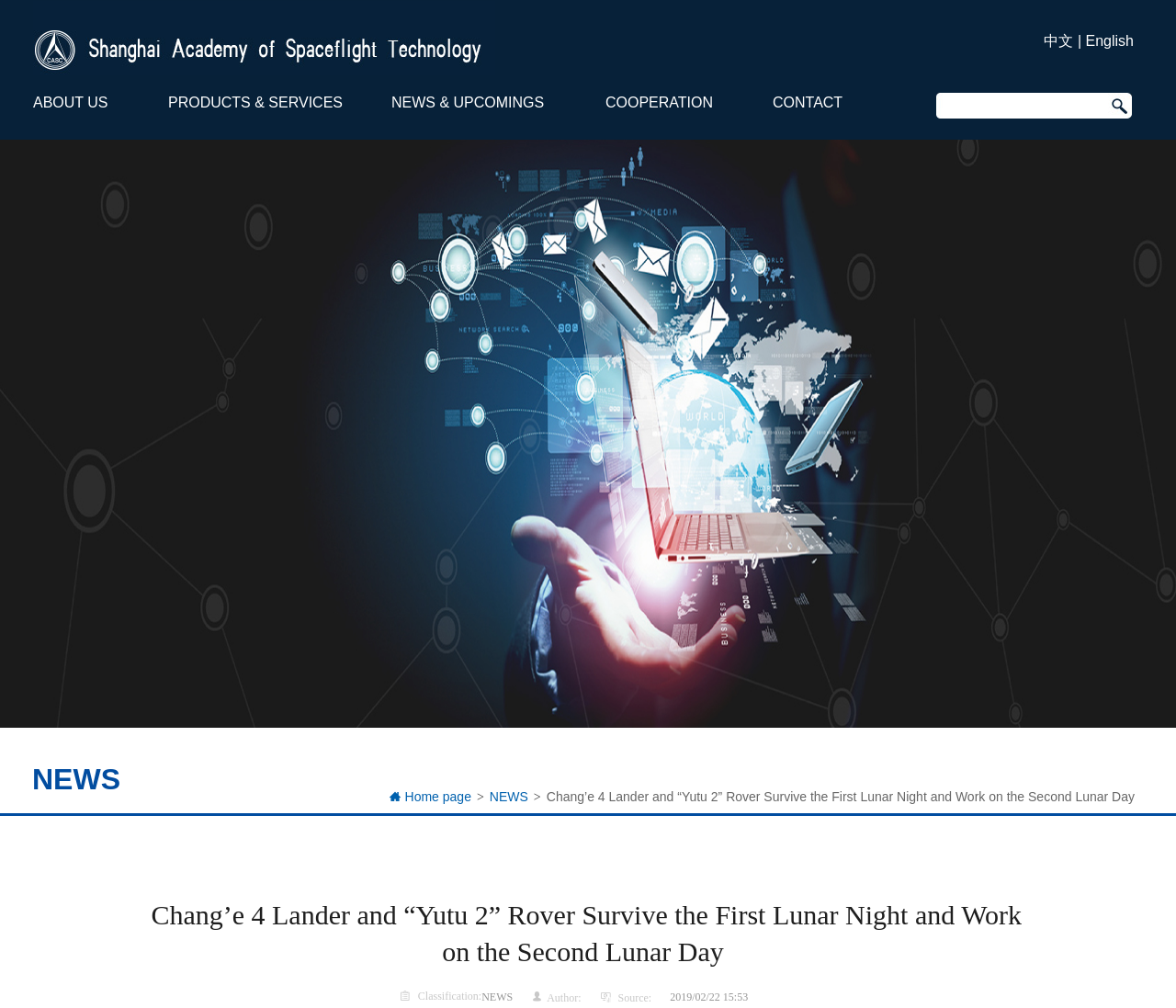Please find the bounding box coordinates of the clickable region needed to complete the following instruction: "Read about us". The bounding box coordinates must consist of four float numbers between 0 and 1, i.e., [left, top, right, bottom].

[0.028, 0.07, 0.092, 0.139]